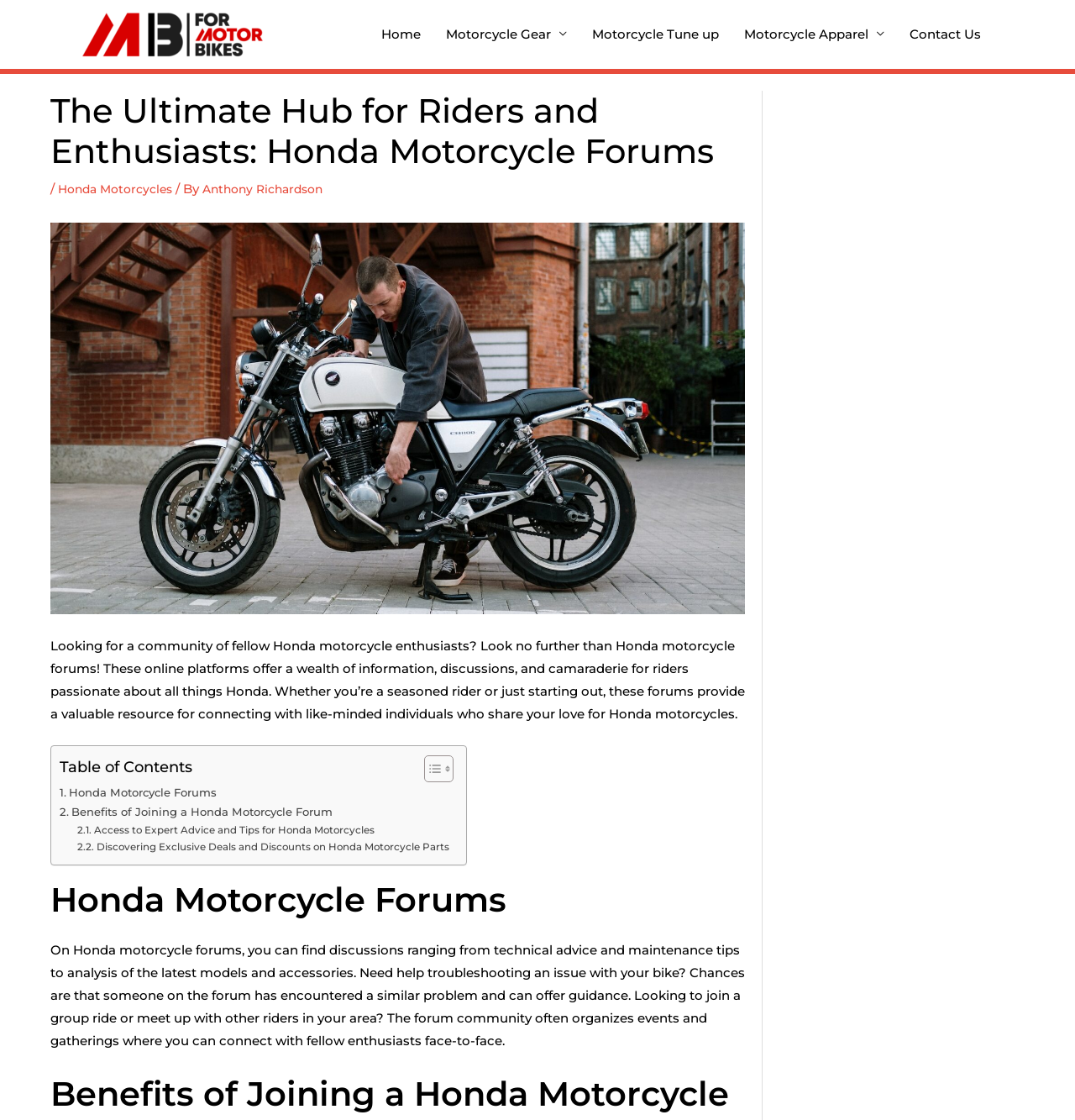Reply to the question with a single word or phrase:
What can you find on Honda motorcycle forums?

Discussions and advice